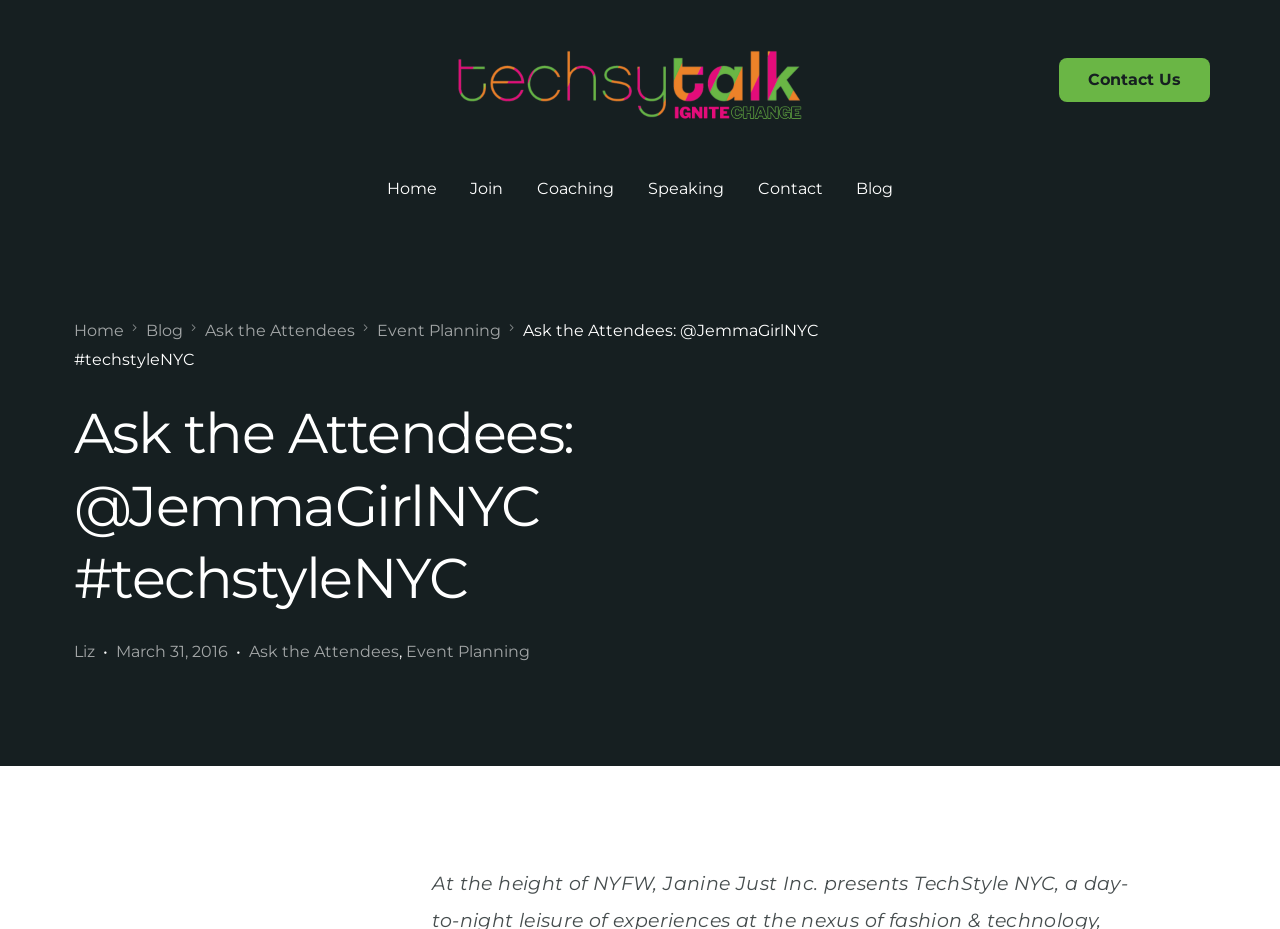Please respond in a single word or phrase: 
What is the name of the person mentioned on the webpage?

Liz